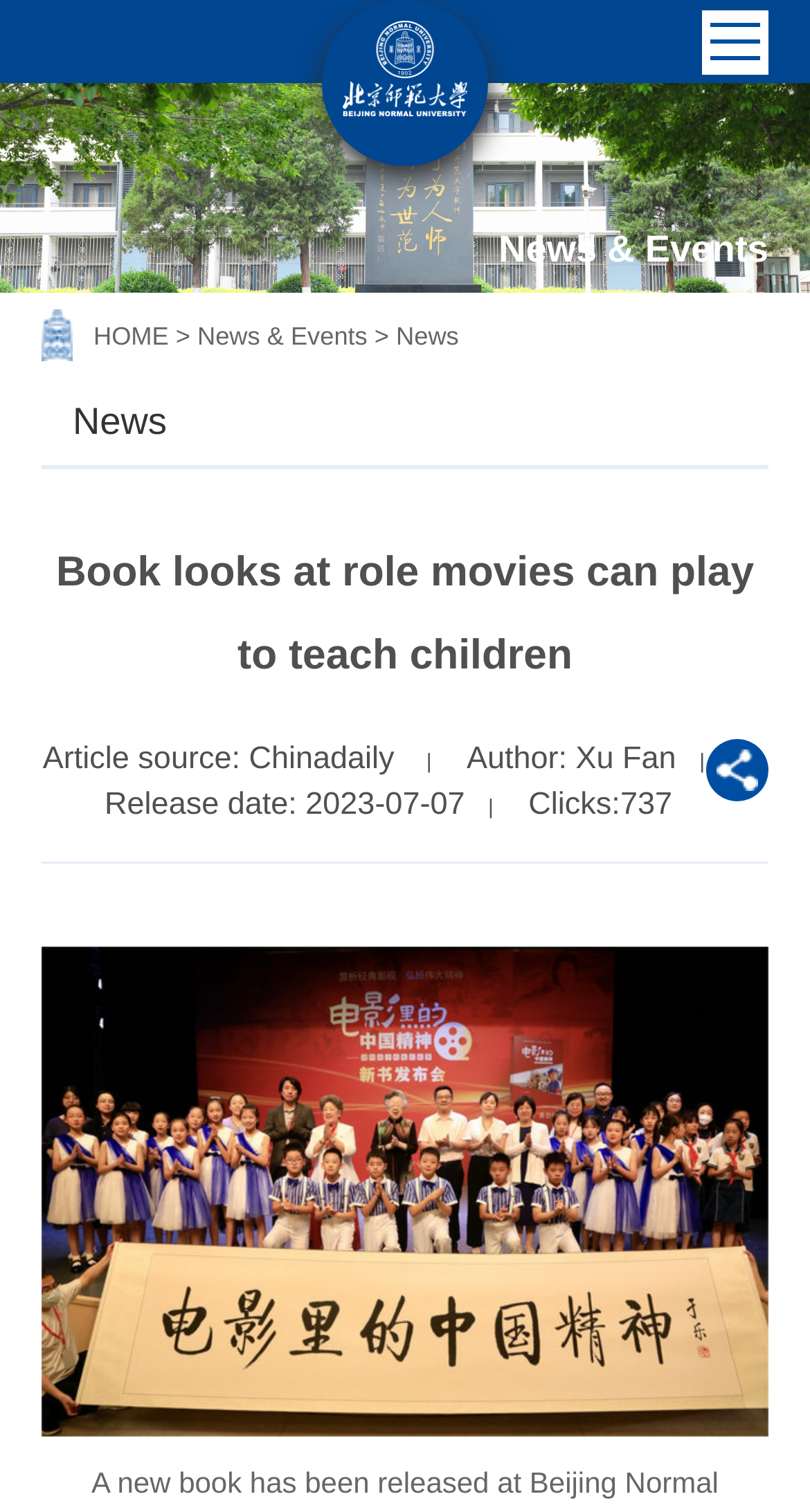Given the description of a UI element: "News", identify the bounding box coordinates of the matching element in the webpage screenshot.

[0.489, 0.213, 0.566, 0.232]